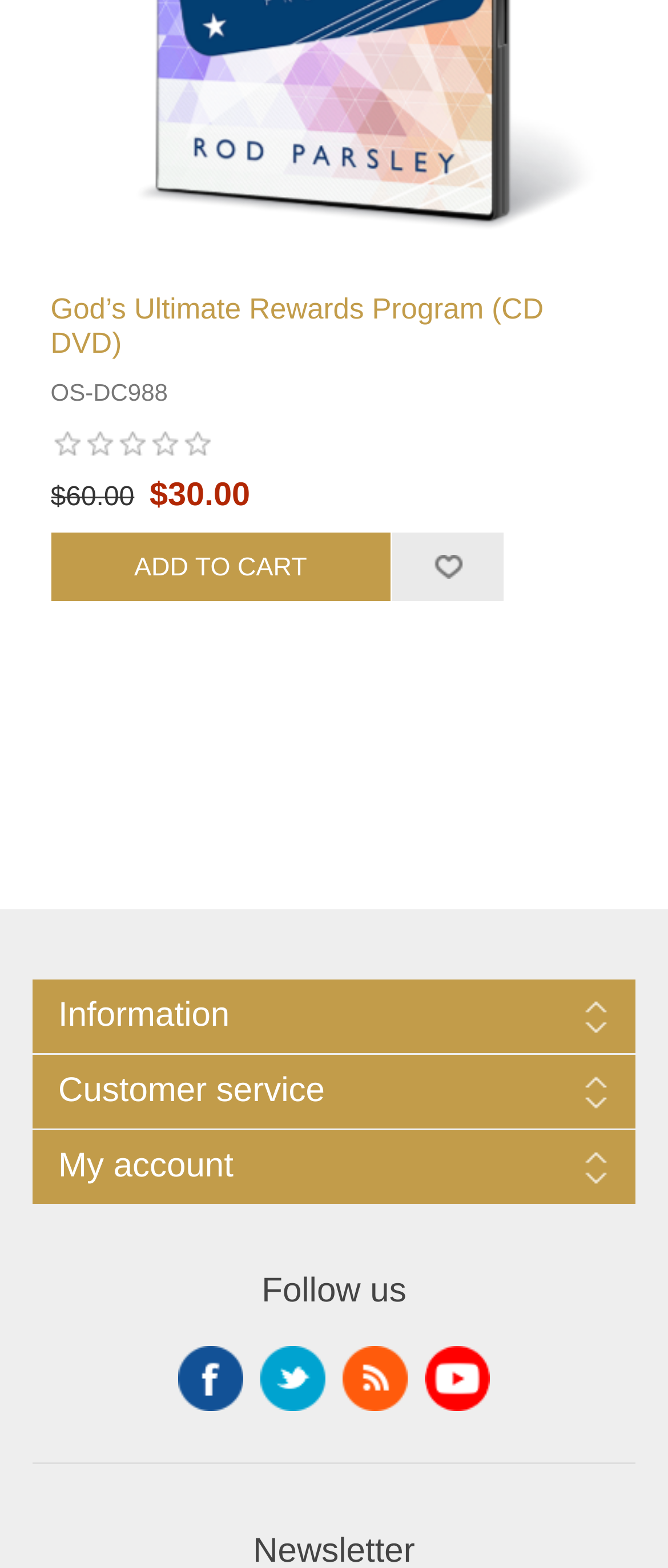Please answer the following question using a single word or phrase: What is the alternative price of the product?

$30.00